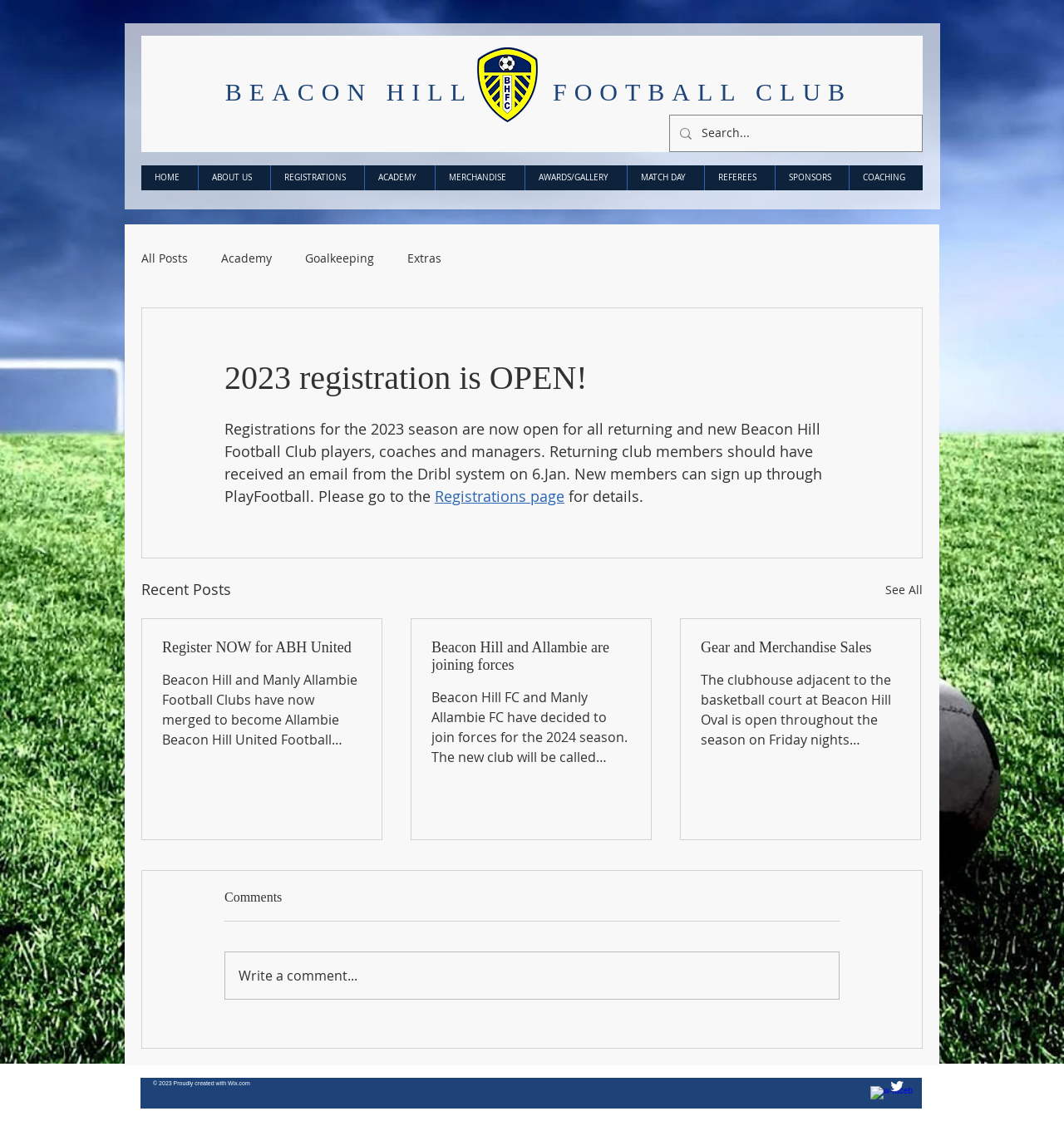How many recent posts are displayed on the webpage?
Respond to the question with a single word or phrase according to the image.

3